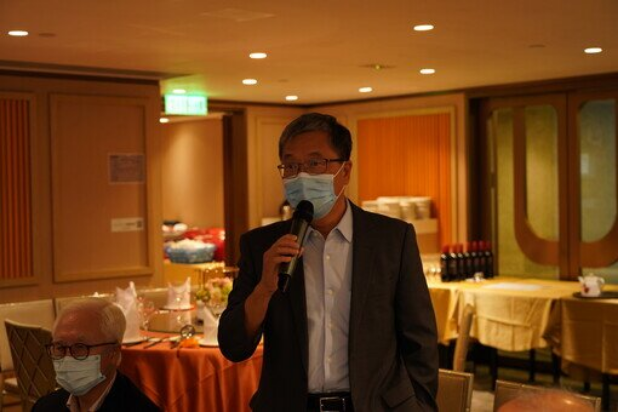Please give a concise answer to this question using a single word or phrase: 
What type of event is taking place?

formal gathering